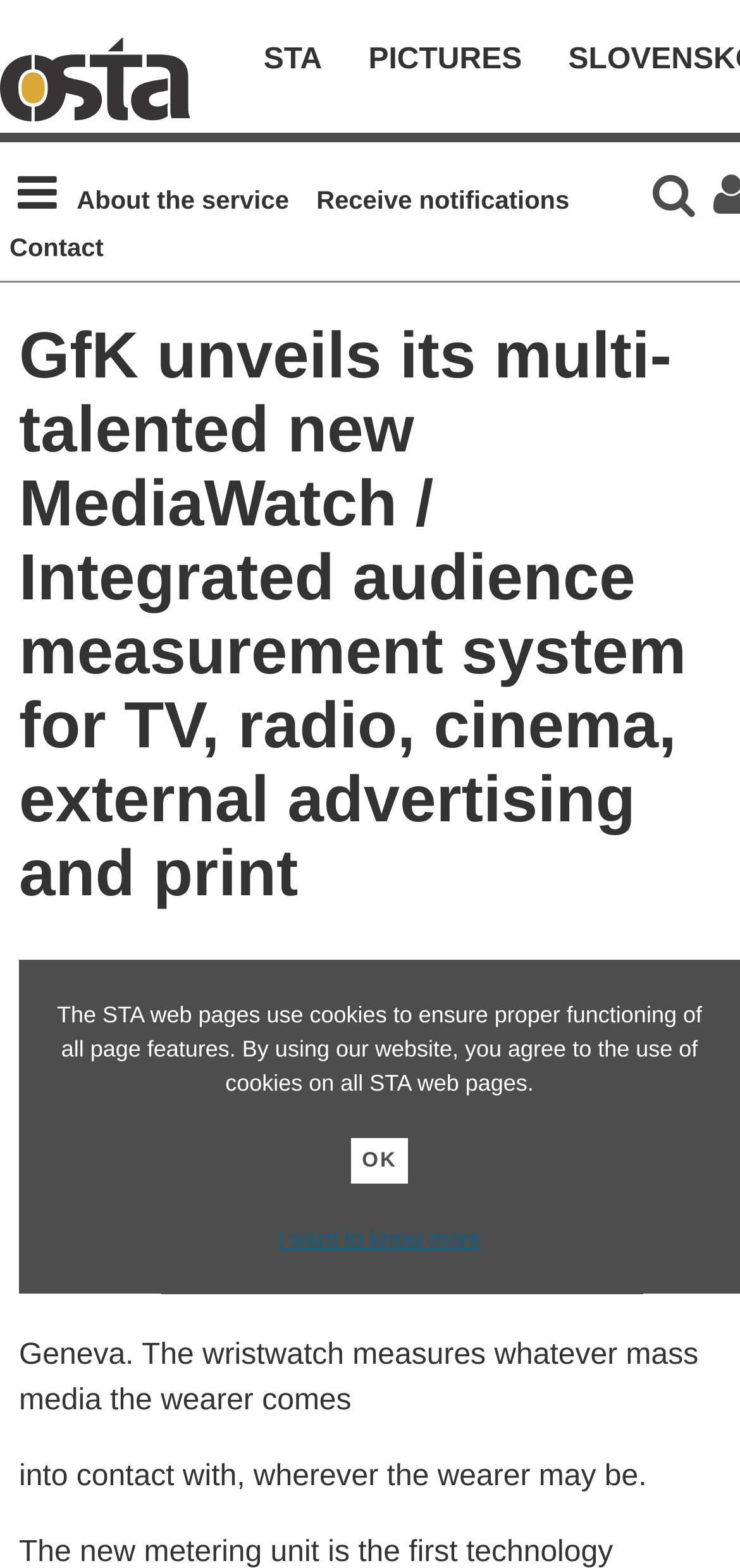Generate a comprehensive description of the contents of the webpage.

The webpage is about GfK's new MediaWatch system, an integrated audience measurement system for various media platforms. At the top, there is a heading "O-STA" with a link and an image next to it. Below this, there are three links: "STA", "PICTURES", and a search bar with a magnifying glass icon.

On the top-right corner, there is a menu icon. Below it, there are three links: "About the service", "Receive notifications", and "Contact". The main content of the webpage starts with a heading that summarizes the MediaWatch system. This is followed by four paragraphs of text that describe the system in more detail, including its features and capabilities.

At the bottom of the page, there is a notice about the use of cookies on the website, with an "OK" button and a link to learn more. The overall layout is organized, with clear headings and concise text. There are a total of 7 links, 2 images, 1 button, and 7 blocks of text on the page.